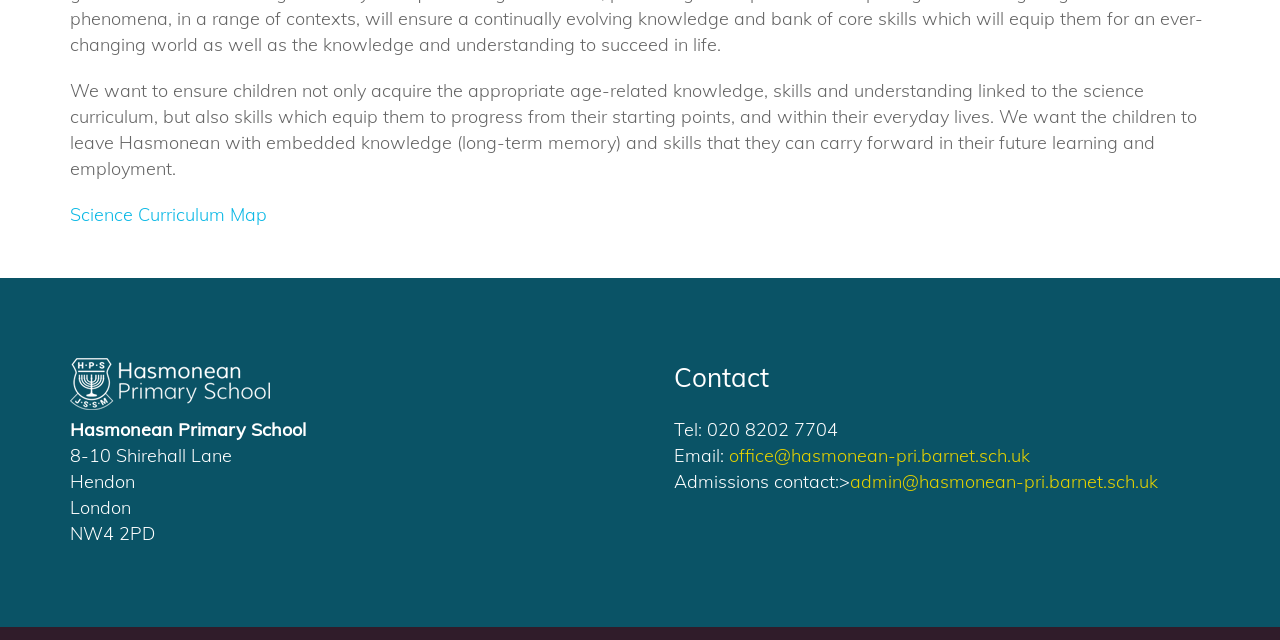Given the webpage screenshot and the description, determine the bounding box coordinates (top-left x, top-left y, bottom-right x, bottom-right y) that define the location of the UI element matching this description: Science Curriculum Map

[0.055, 0.317, 0.209, 0.353]